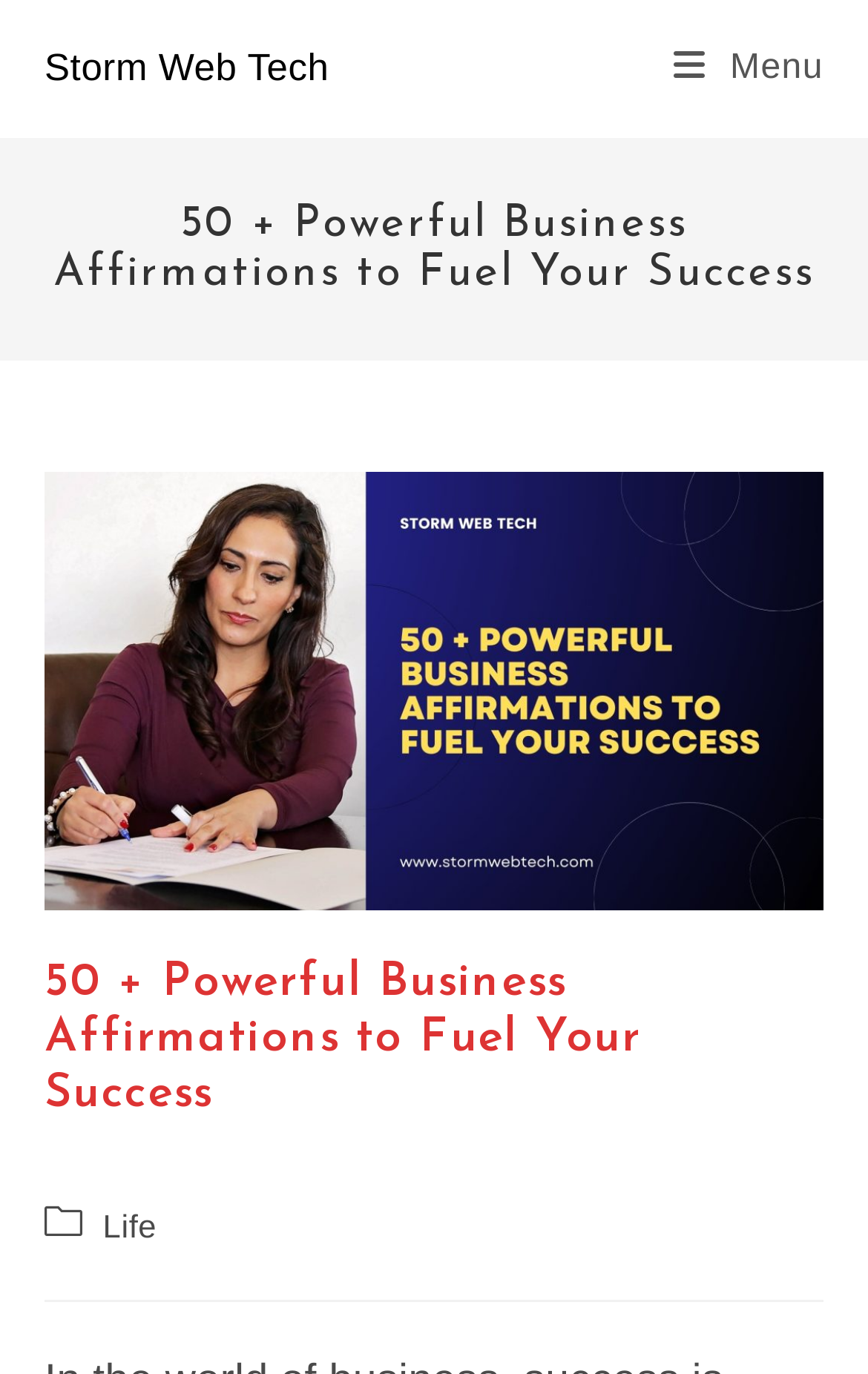Can you find and provide the main heading text of this webpage?

50 + Powerful Business Affirmations to Fuel Your Success